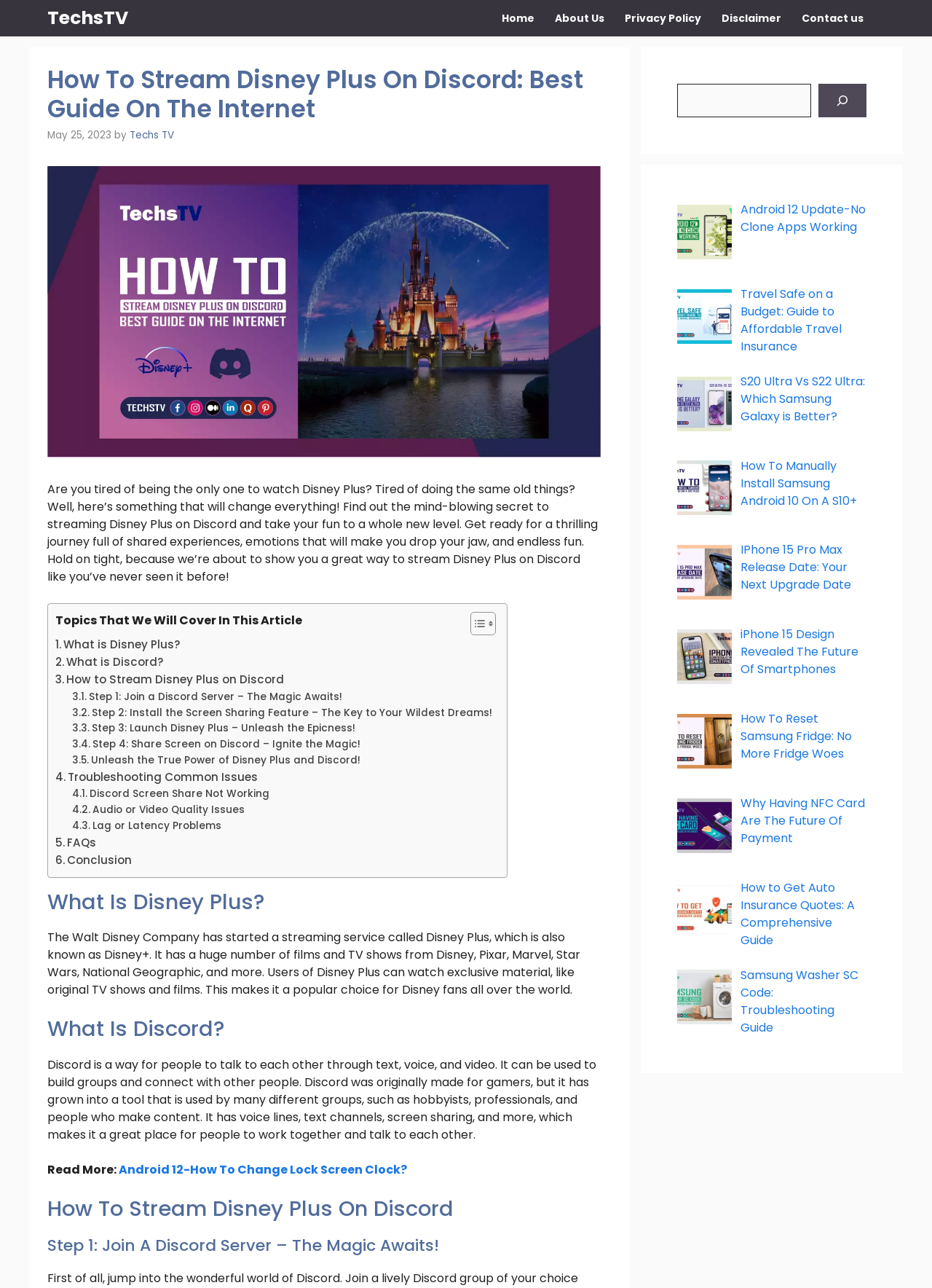Please find the bounding box for the following UI element description. Provide the coordinates in (top-left x, top-left y, bottom-right x, bottom-right y) format, with values between 0 and 1: Twitter

None